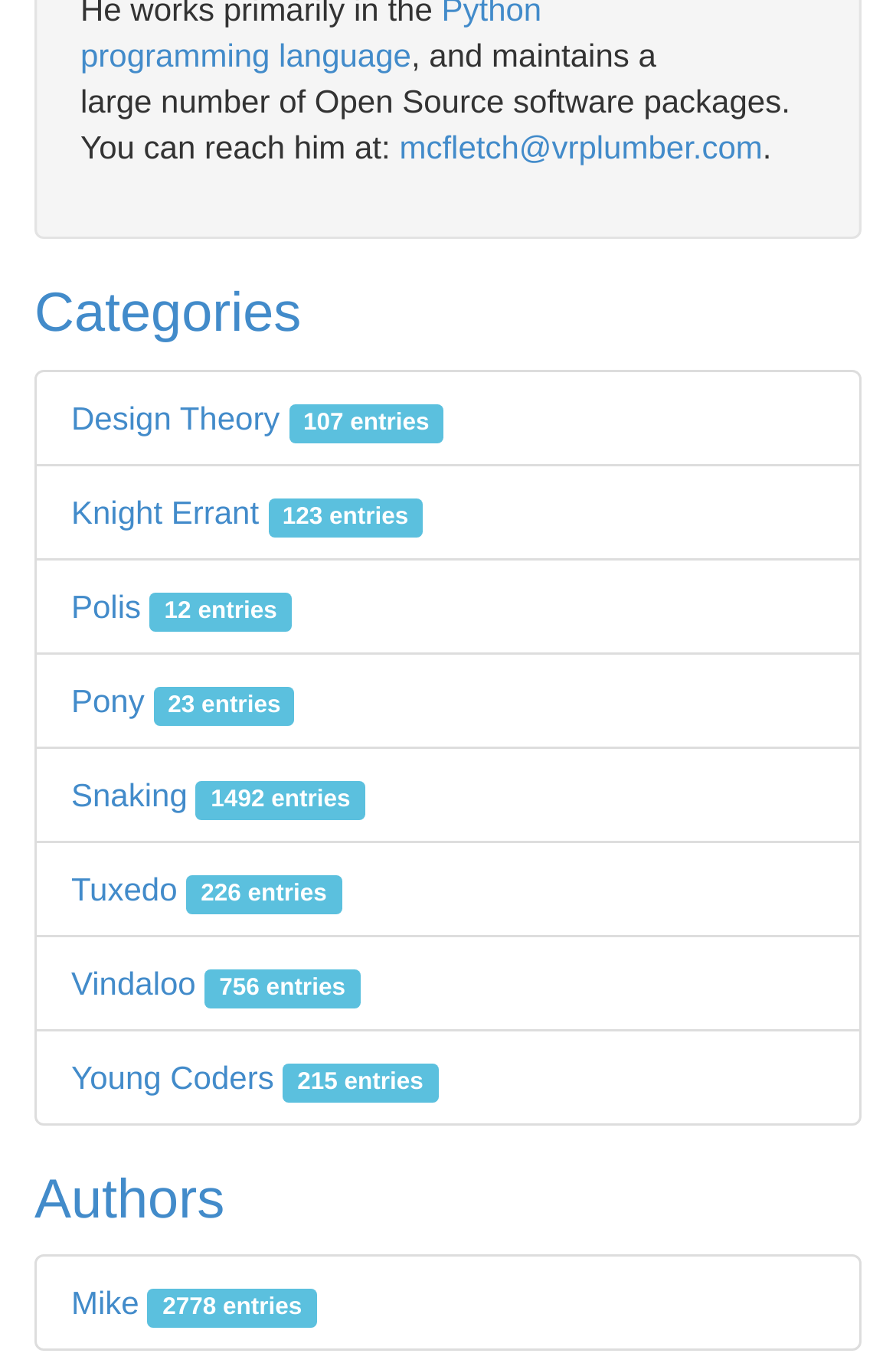Use the information in the screenshot to answer the question comprehensively: How many authors are listed on the webpage?

There is only one author listed on the webpage, which is 'Mike', under the 'Authors' heading.